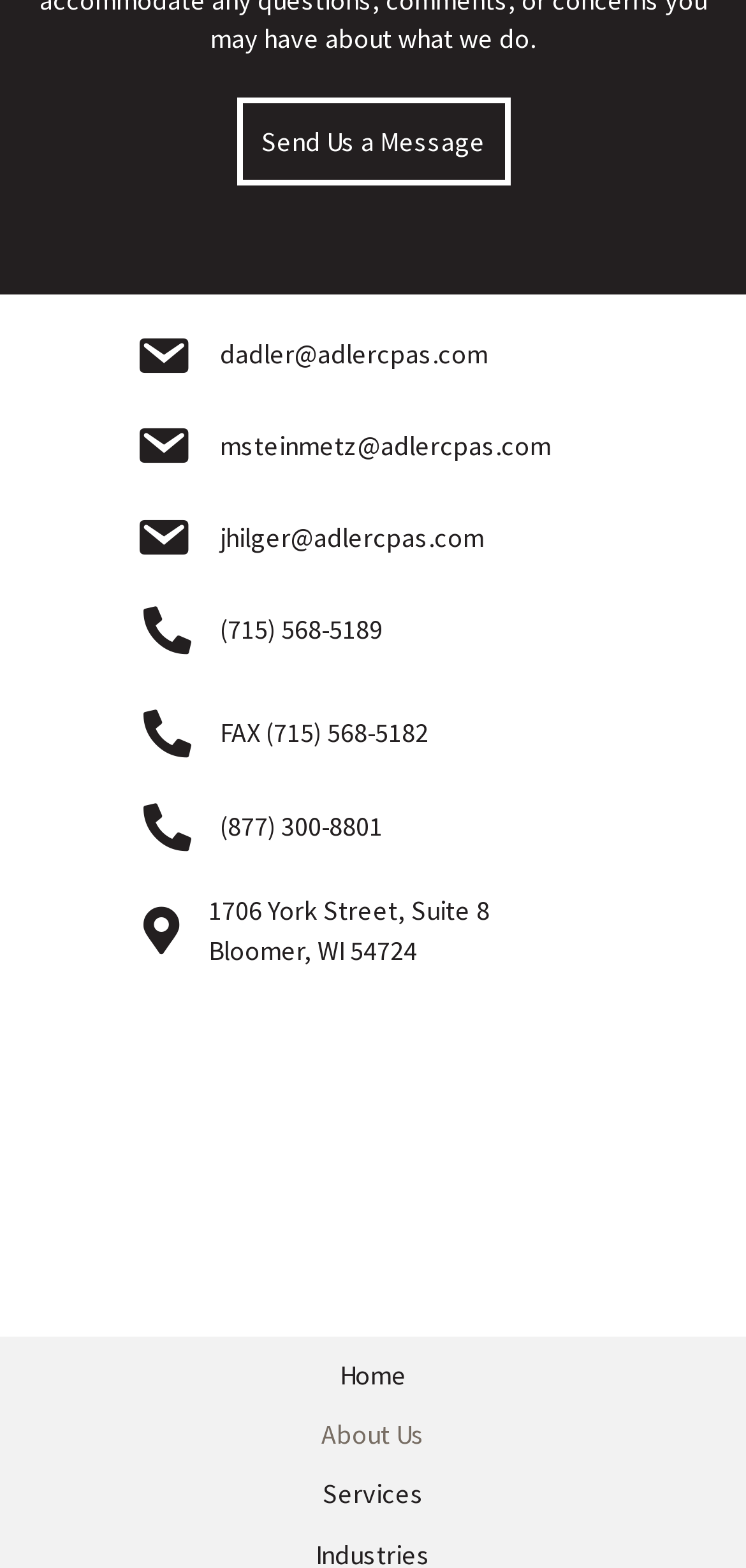Find the bounding box coordinates of the element's region that should be clicked in order to follow the given instruction: "Go to Home". The coordinates should consist of four float numbers between 0 and 1, i.e., [left, top, right, bottom].

[0.051, 0.858, 0.949, 0.895]